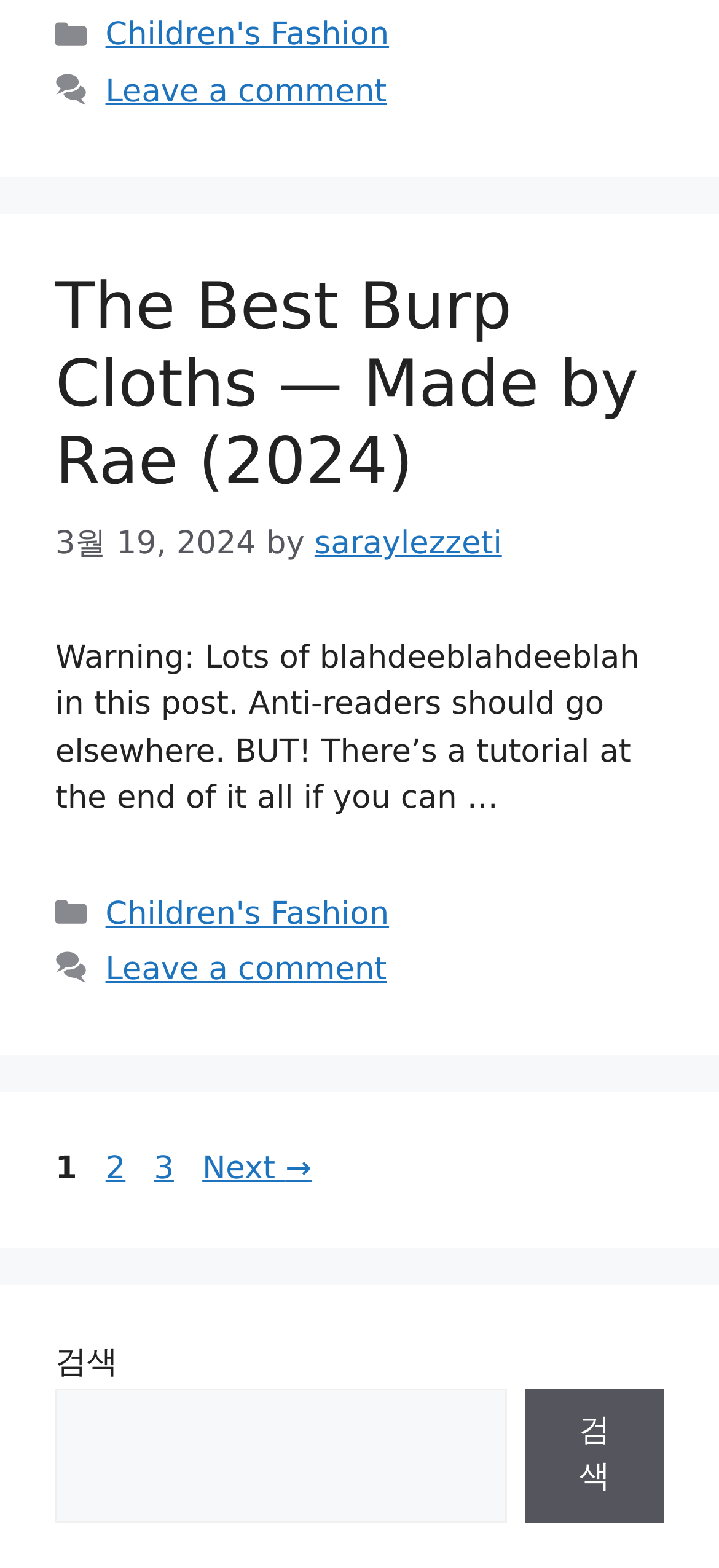Determine the bounding box coordinates for the clickable element to execute this instruction: "click on the Type@Cooper link". Provide the coordinates as four float numbers between 0 and 1, i.e., [left, top, right, bottom].

None